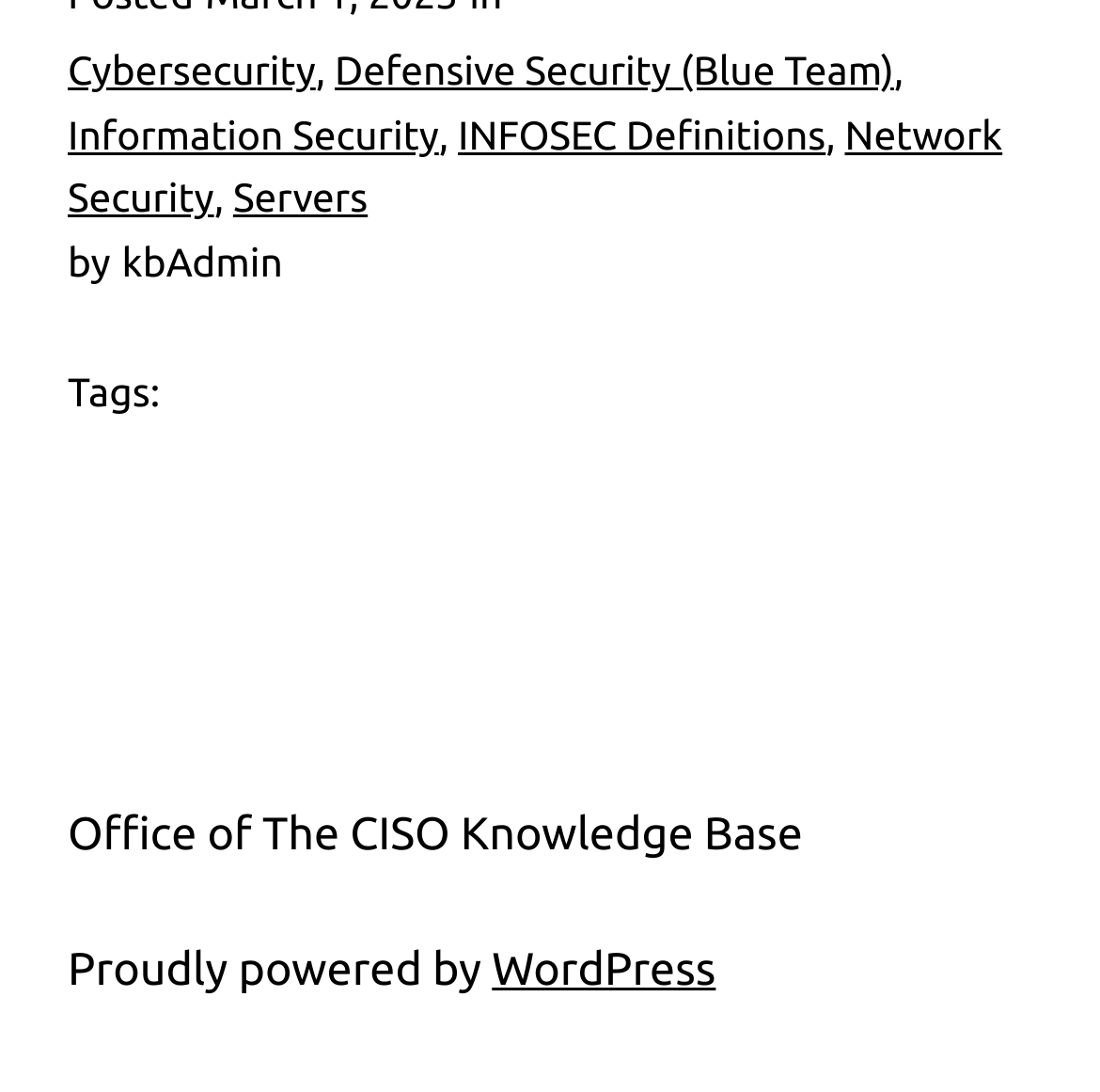Bounding box coordinates should be provided in the format (top-left x, top-left y, bottom-right x, bottom-right y) with all values between 0 and 1. Identify the bounding box for this UI element: Defensive Security (Blue Team)

[0.304, 0.044, 0.813, 0.085]